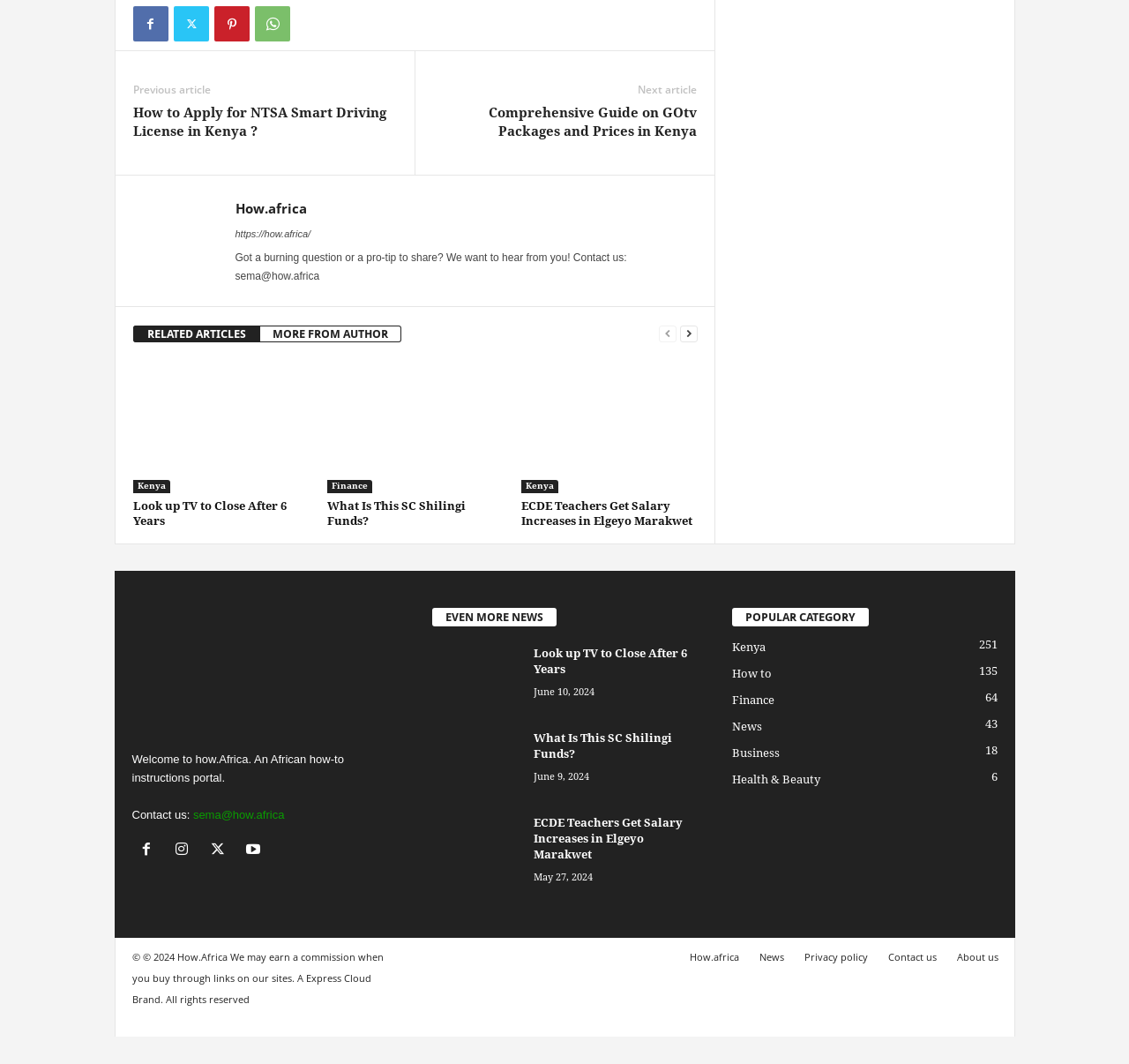Determine the bounding box for the described HTML element: "pcsmchurch@gmail.com". Ensure the coordinates are four float numbers between 0 and 1 in the format [left, top, right, bottom].

None